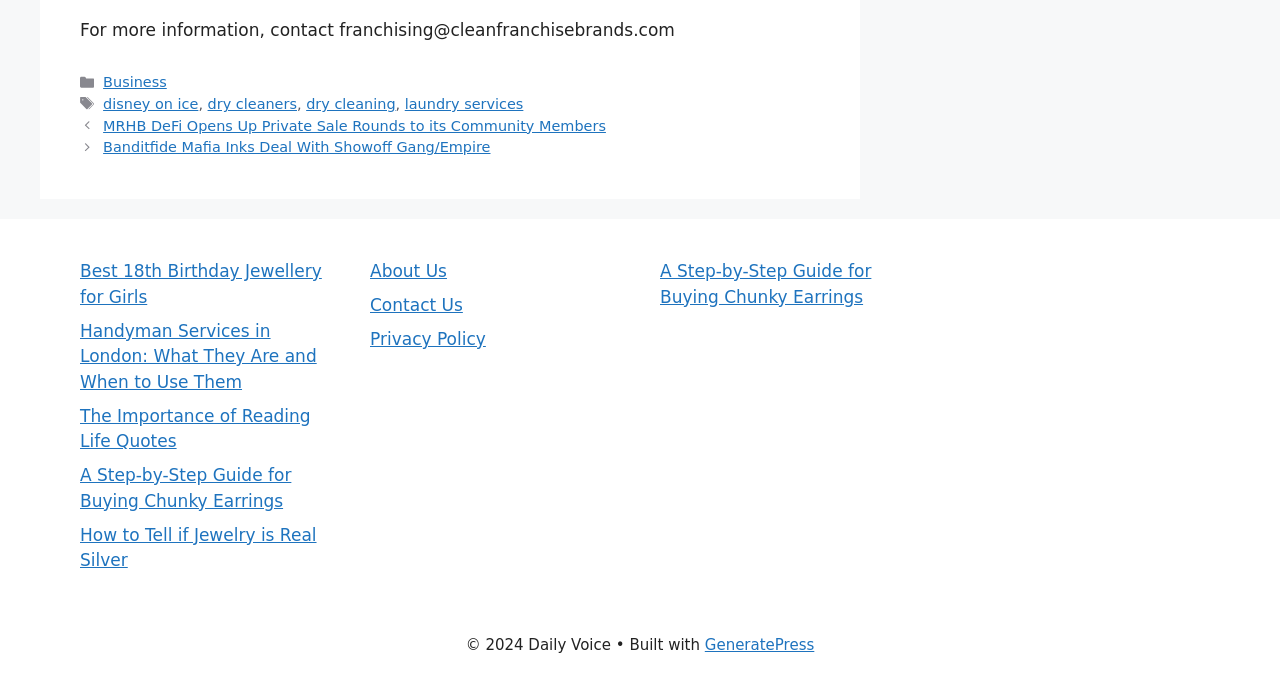Respond to the question below with a single word or phrase:
How many links are there in the complementary section?

5